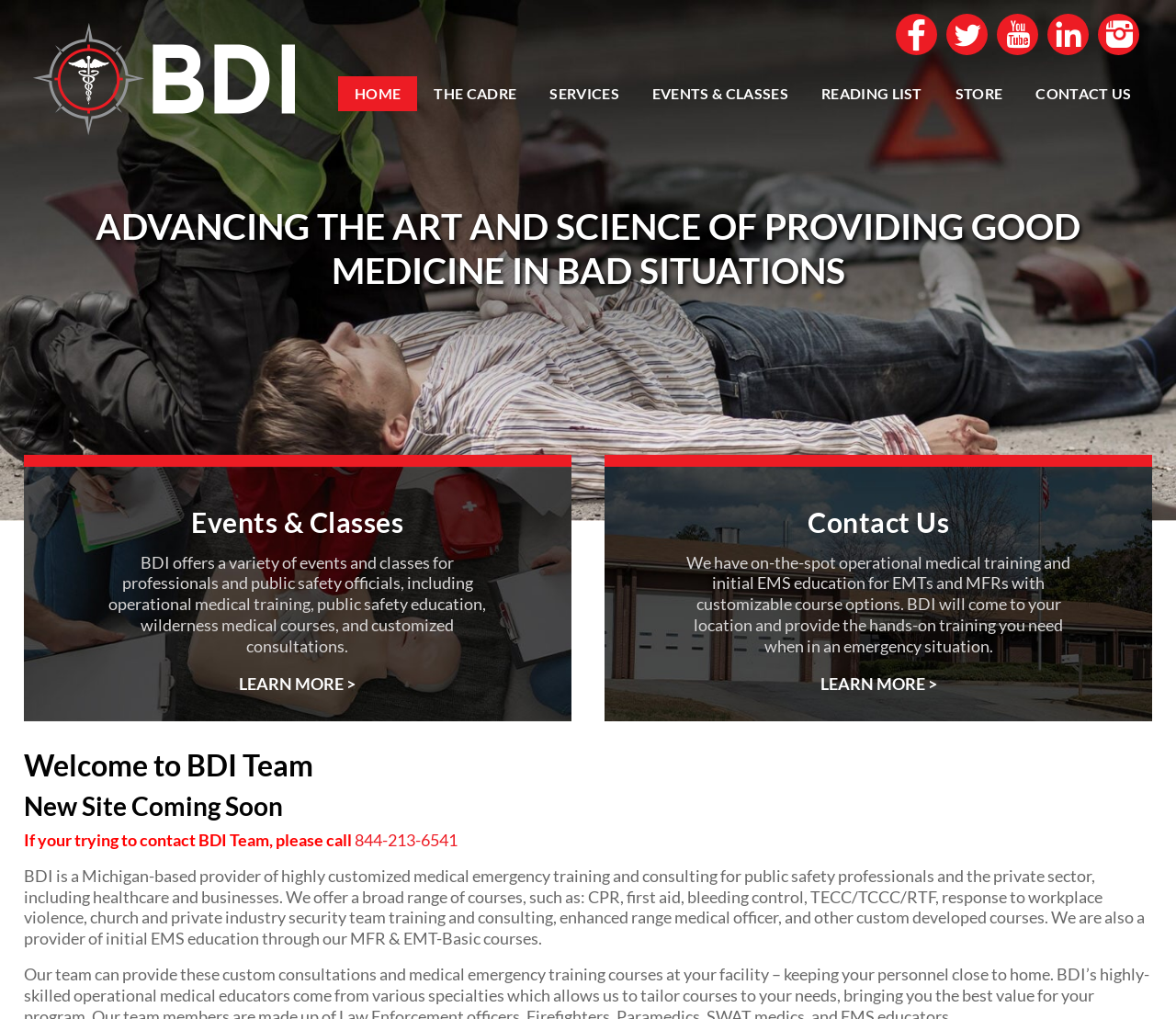Respond to the following question using a concise word or phrase: 
What is the location of BDI?

Michigan